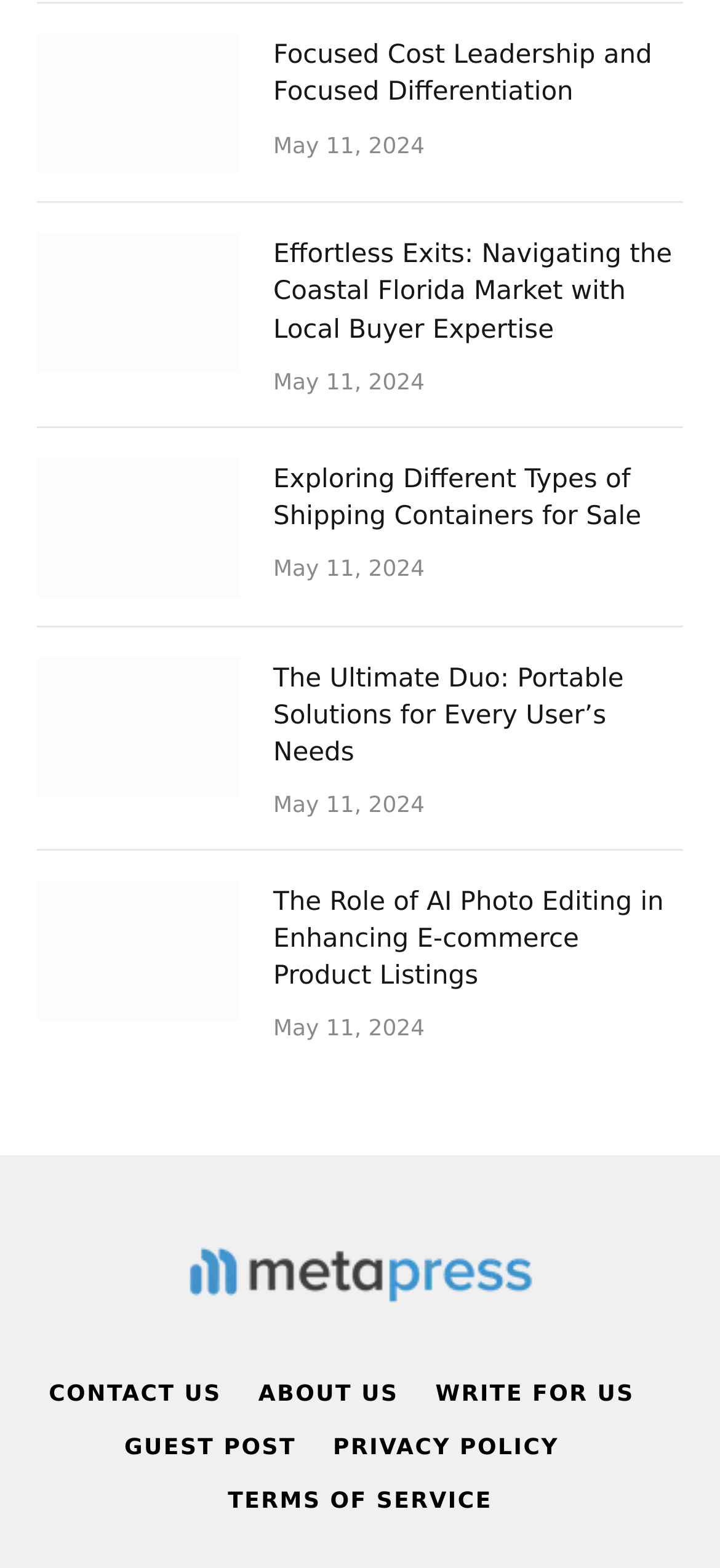Give a short answer using one word or phrase for the question:
How many images are on this webpage?

6